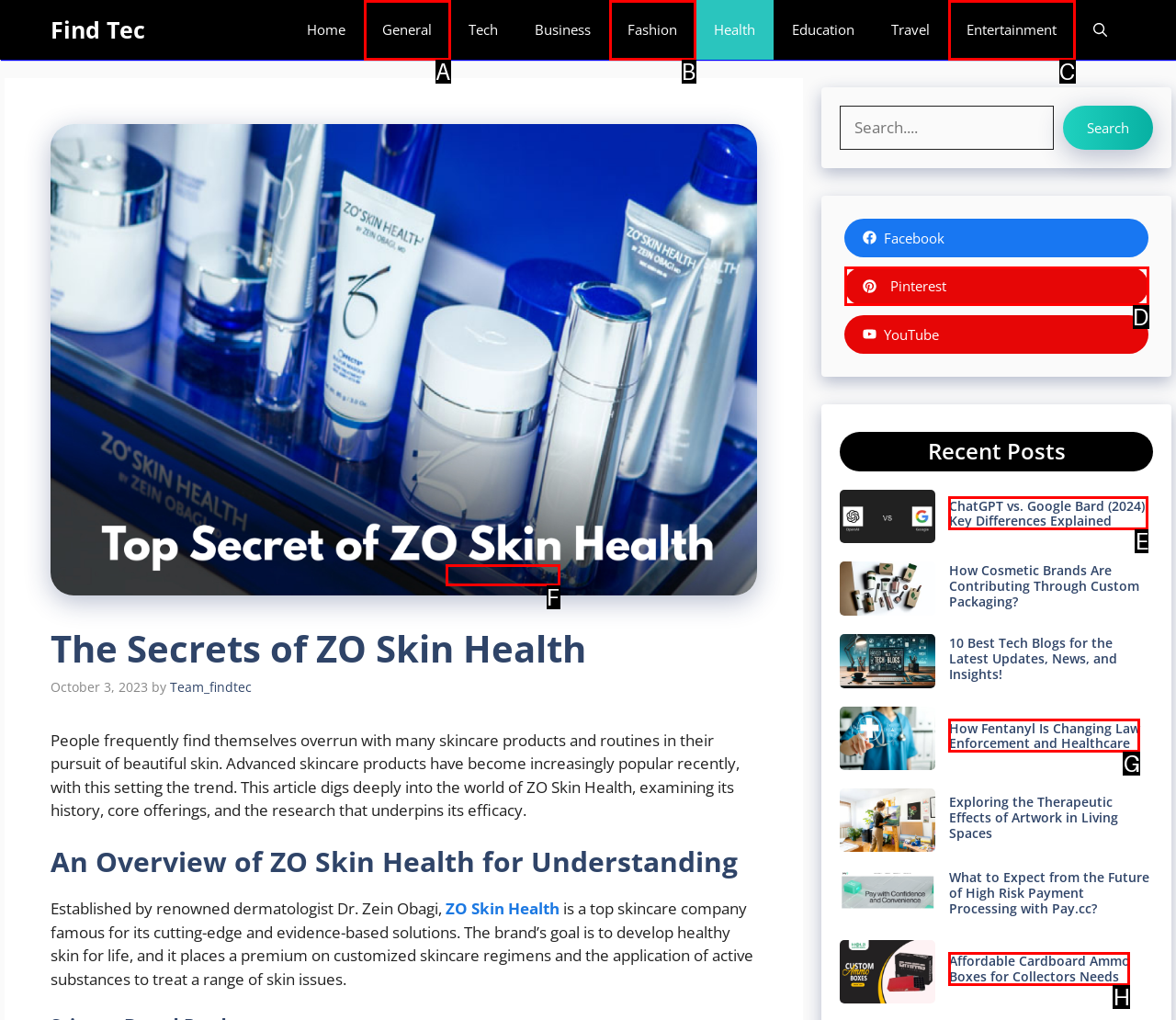Based on the given description: ZO Skin Health, identify the correct option and provide the corresponding letter from the given choices directly.

F